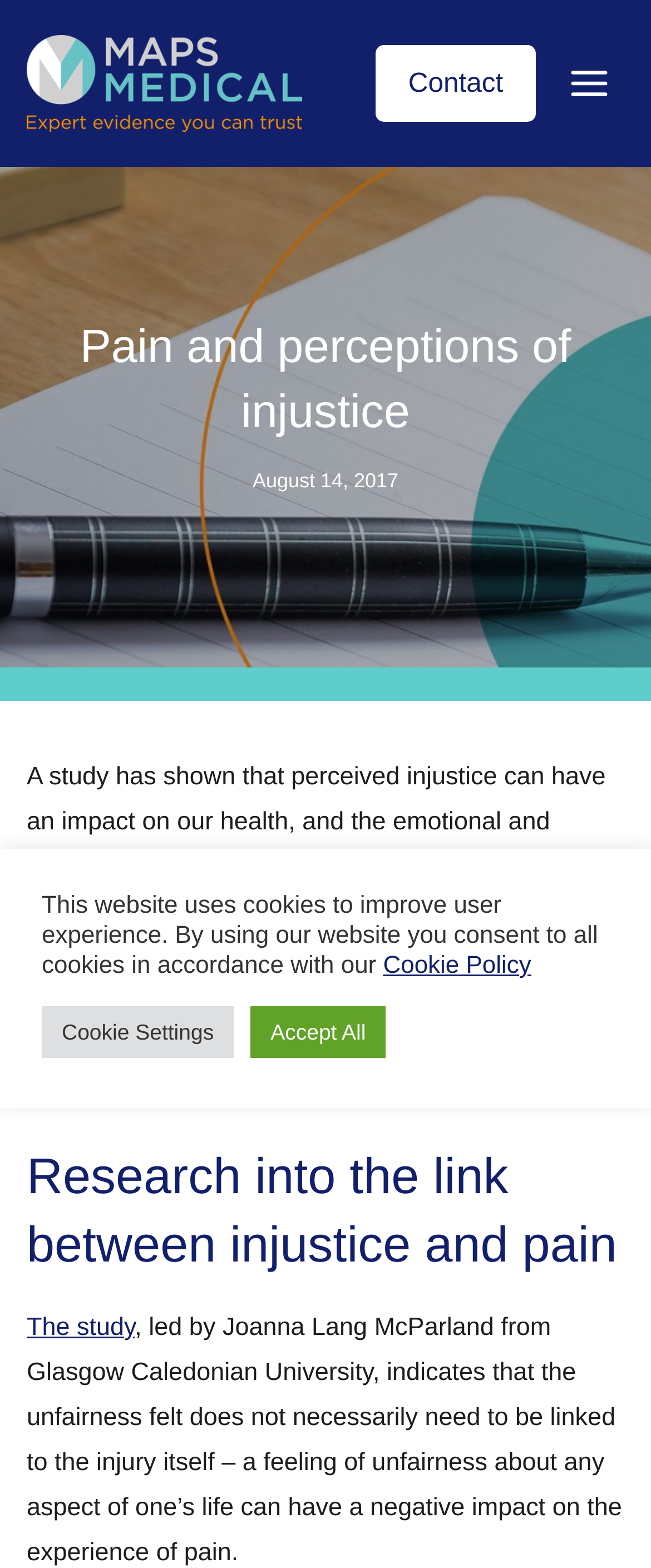Provide a short, one-word or phrase answer to the question below:
What is the name of the university mentioned in the article?

Glasgow Caledonian University